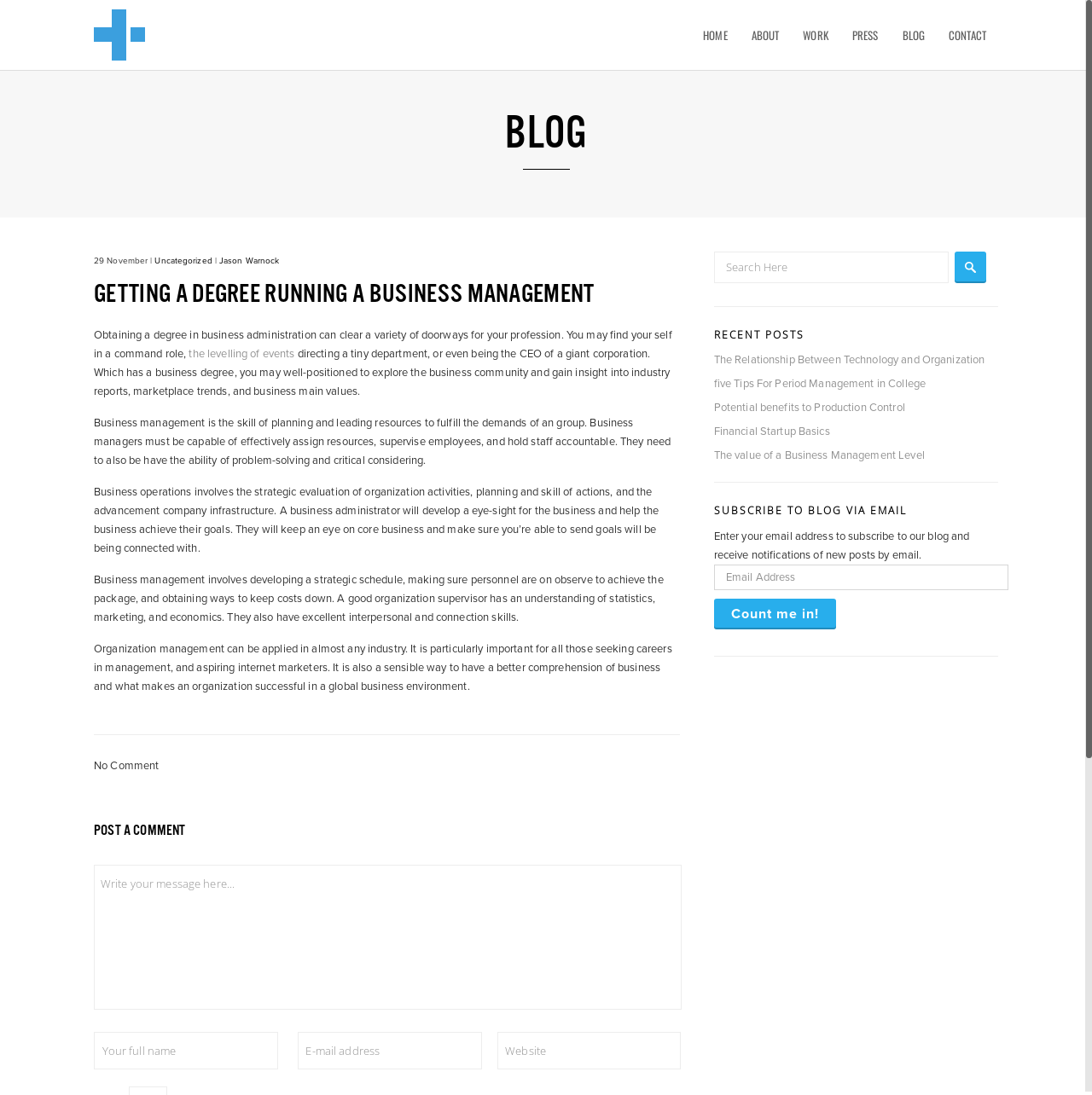How many links are there in the recent posts section?
Answer the question in as much detail as possible.

I counted the number of links in the recent posts section by looking at the elements with the type 'link' and found five of them: 'The Relationship Between Technology and Organization', 'five Tips For Period Management in College', 'Potential benefits to Production Control', 'Financial Startup Basics', and 'The value of a Business Management Level'.